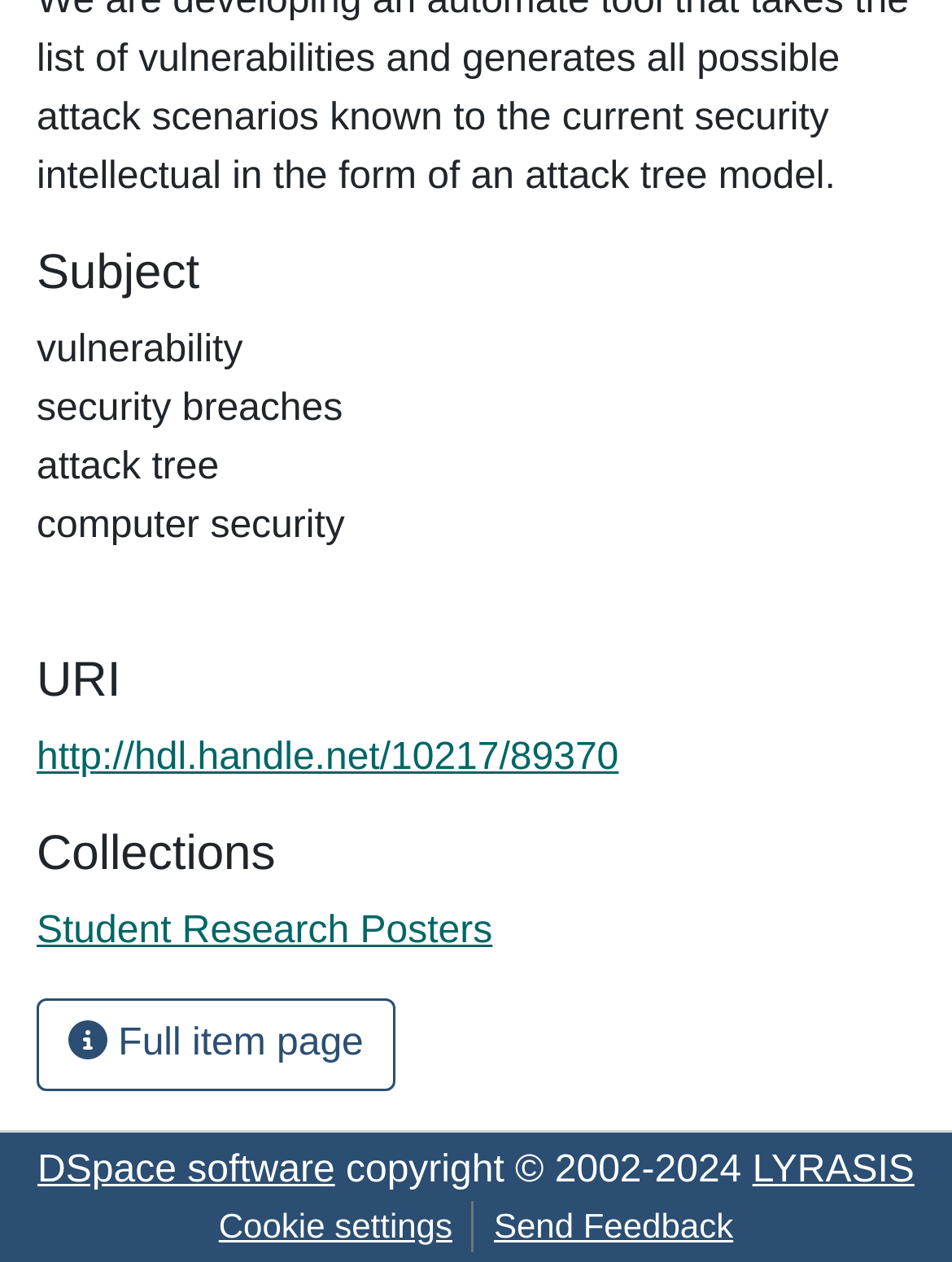Provide the bounding box coordinates for the UI element that is described as: "Student Research Posters".

[0.038, 0.721, 0.517, 0.754]